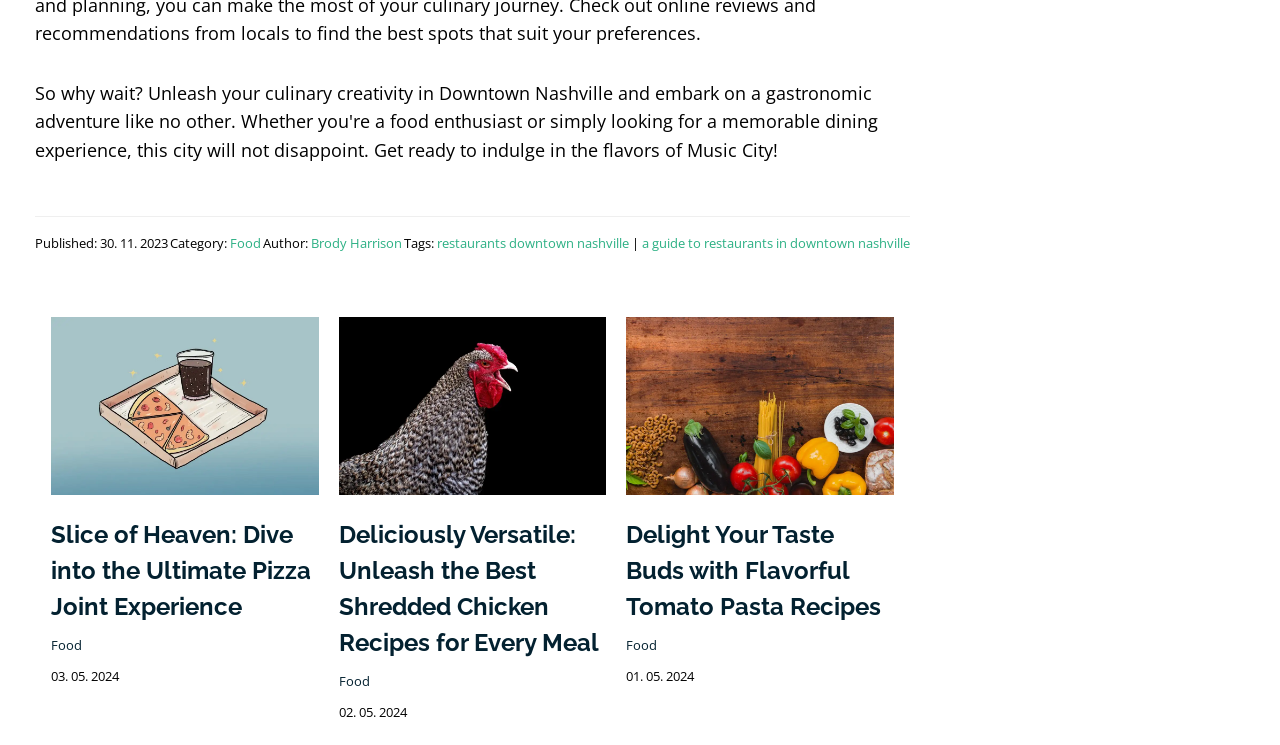Please provide a one-word or phrase answer to the question: 
What is the date of the second article?

02. 05. 2024